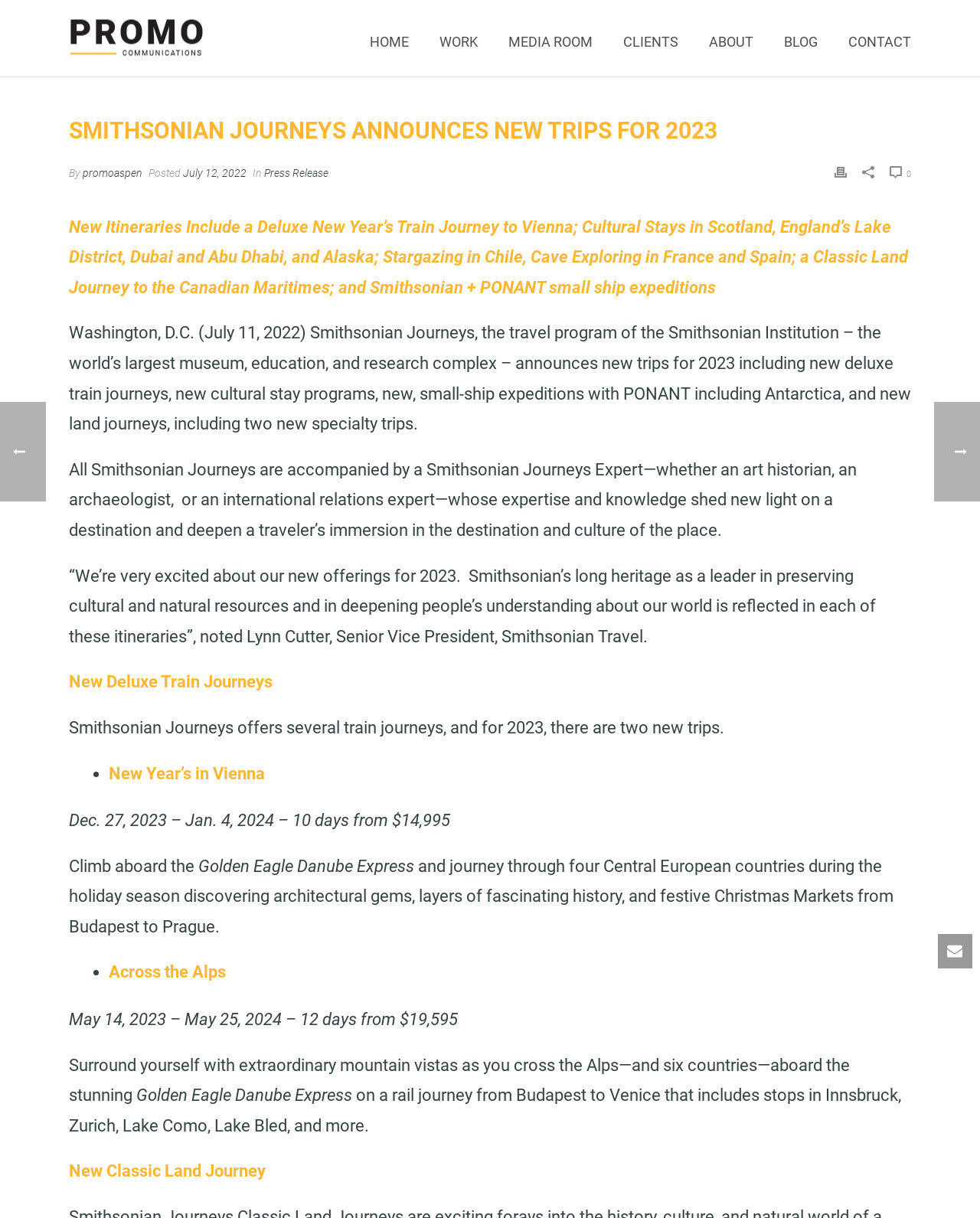Specify the bounding box coordinates of the area to click in order to execute this command: 'View Print'. The coordinates should consist of four float numbers ranging from 0 to 1, and should be formatted as [left, top, right, bottom].

[0.852, 0.128, 0.864, 0.153]